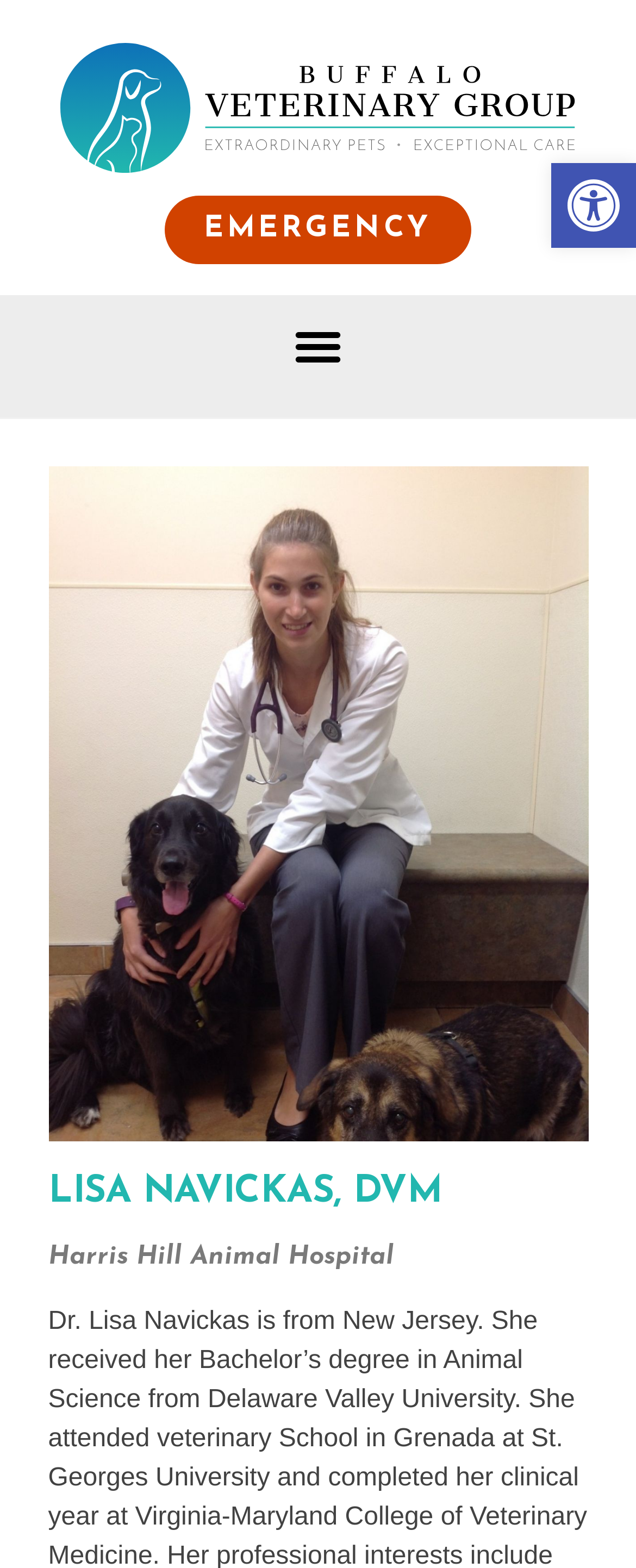Please predict the bounding box coordinates (top-left x, top-left y, bottom-right x, bottom-right y) for the UI element in the screenshot that fits the description: Open toolbar Accessibility Tools

[0.867, 0.104, 1.0, 0.158]